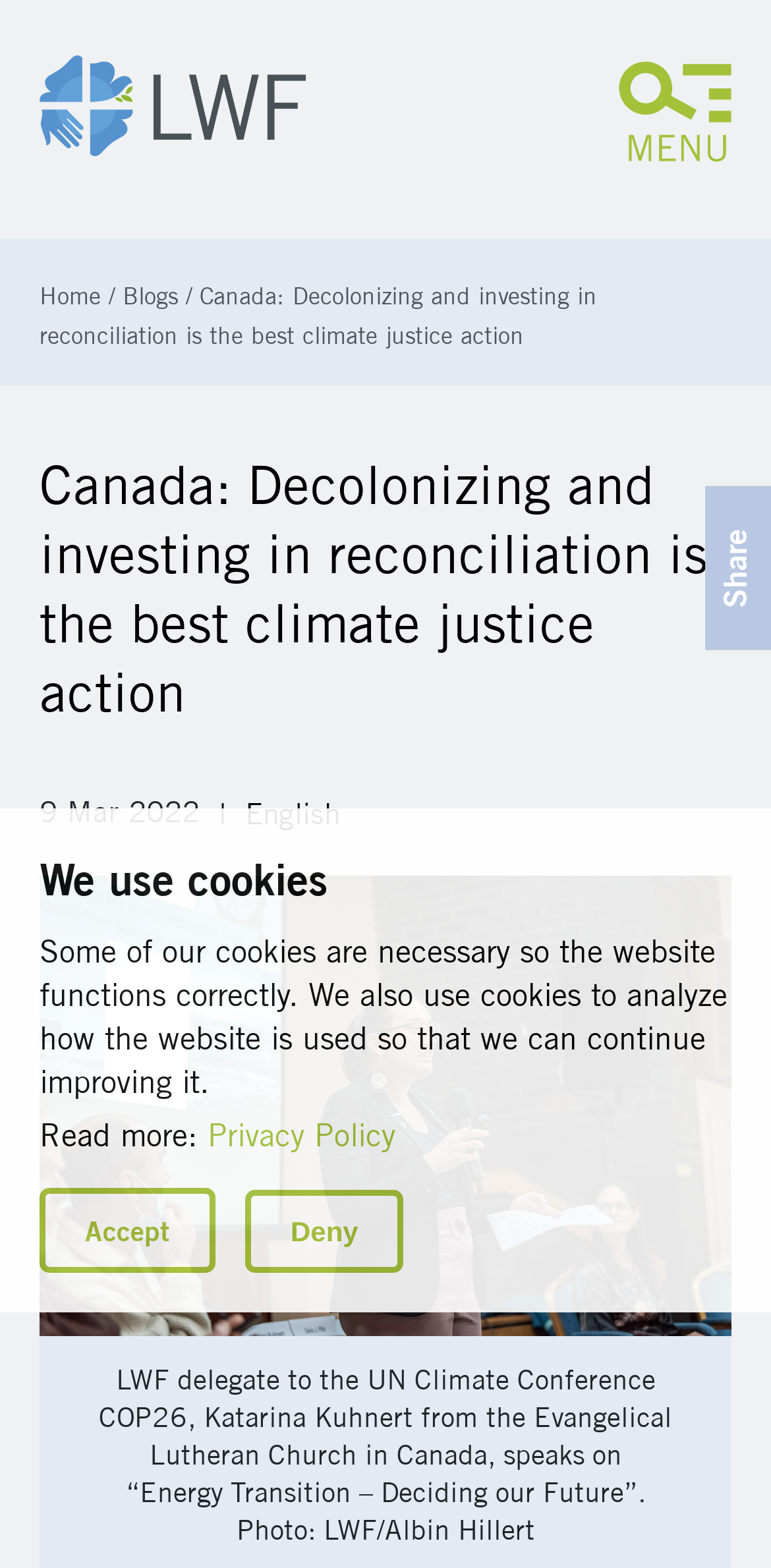What is the topic of the blog post?
Look at the screenshot and respond with one word or a short phrase.

Climate justice action